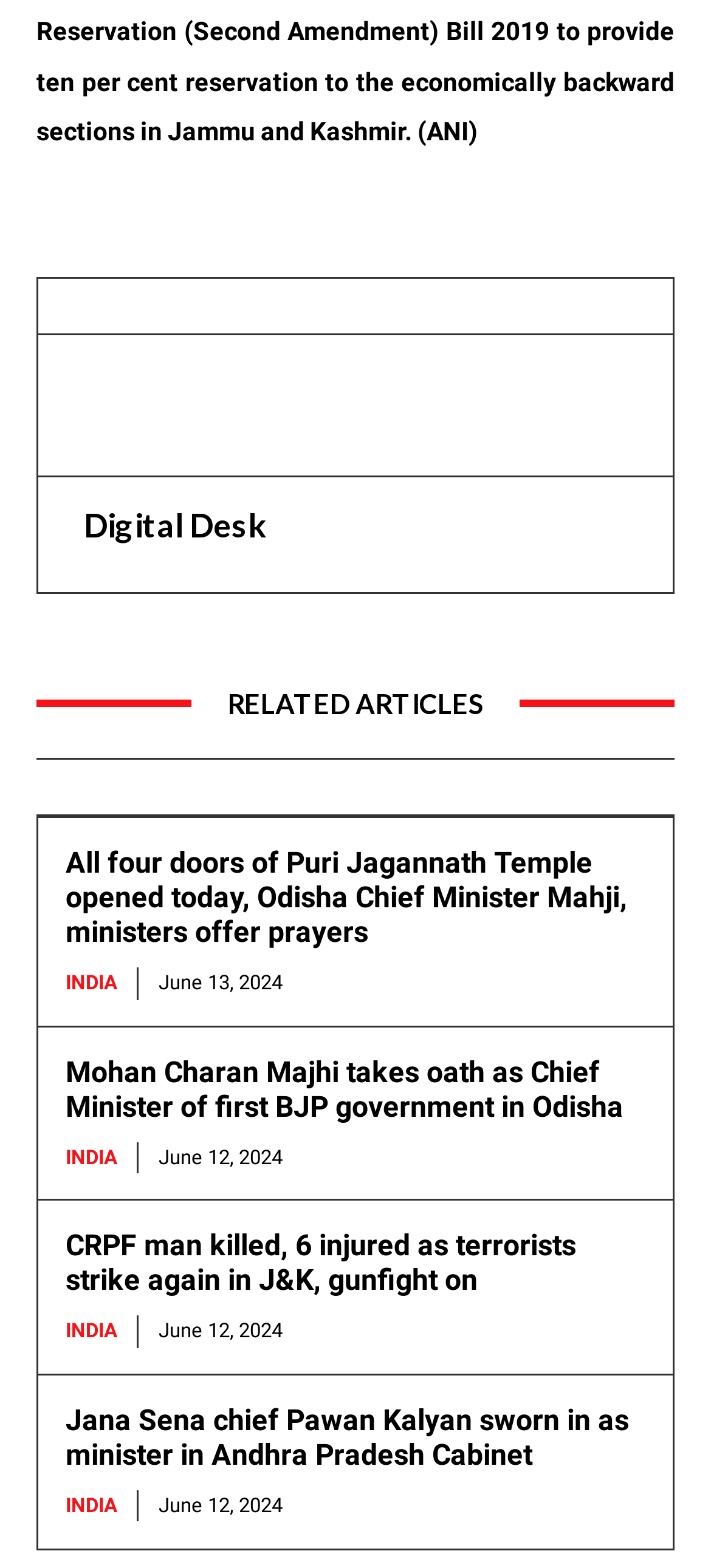Can you identify the bounding box coordinates of the clickable region needed to carry out this instruction: 'Check news about CRPF man killed'? The coordinates should be four float numbers within the range of 0 to 1, stated as [left, top, right, bottom].

[0.092, 0.783, 0.81, 0.828]